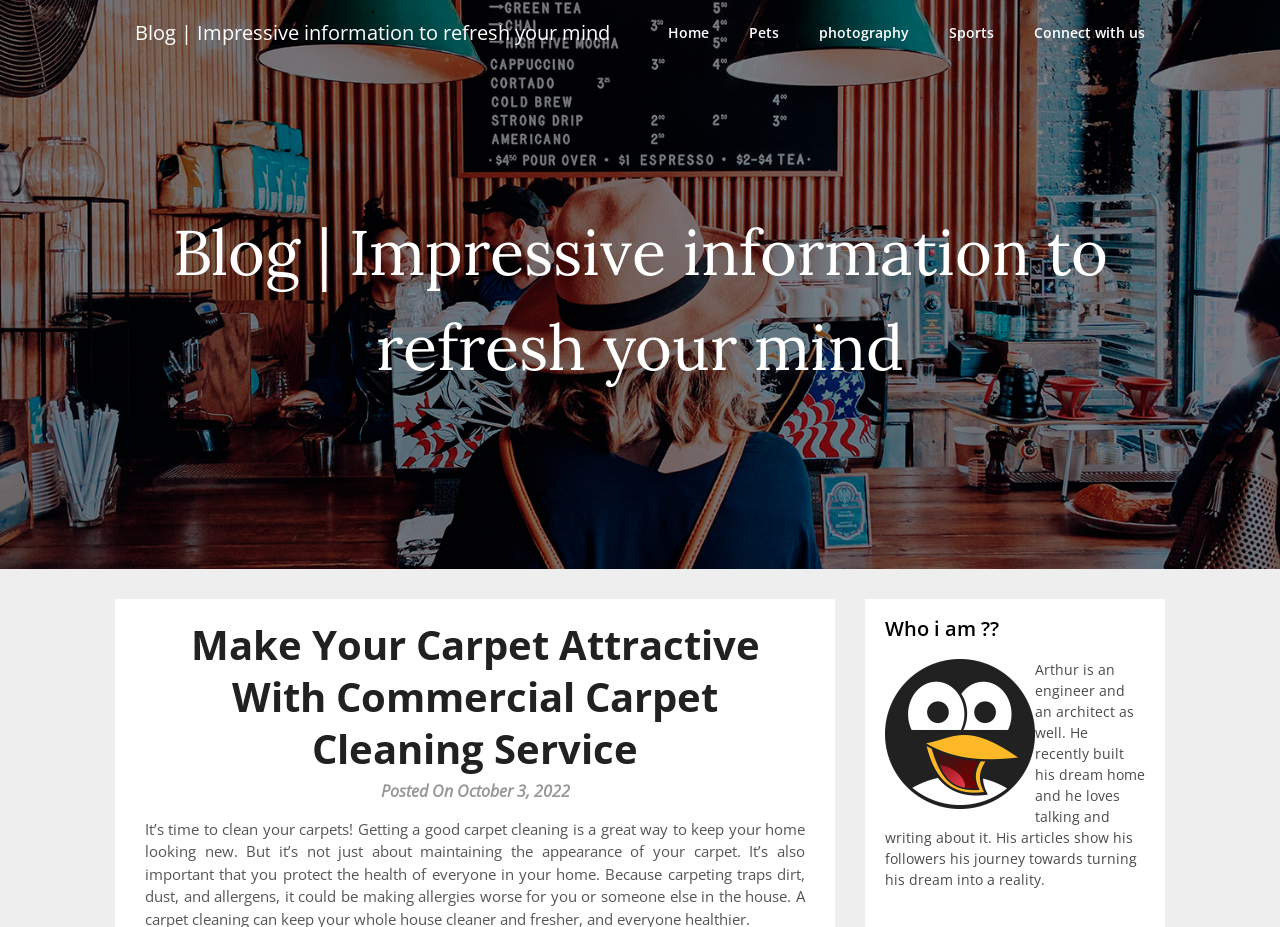What is the name of the author of the blog post?
Provide a one-word or short-phrase answer based on the image.

Arthur